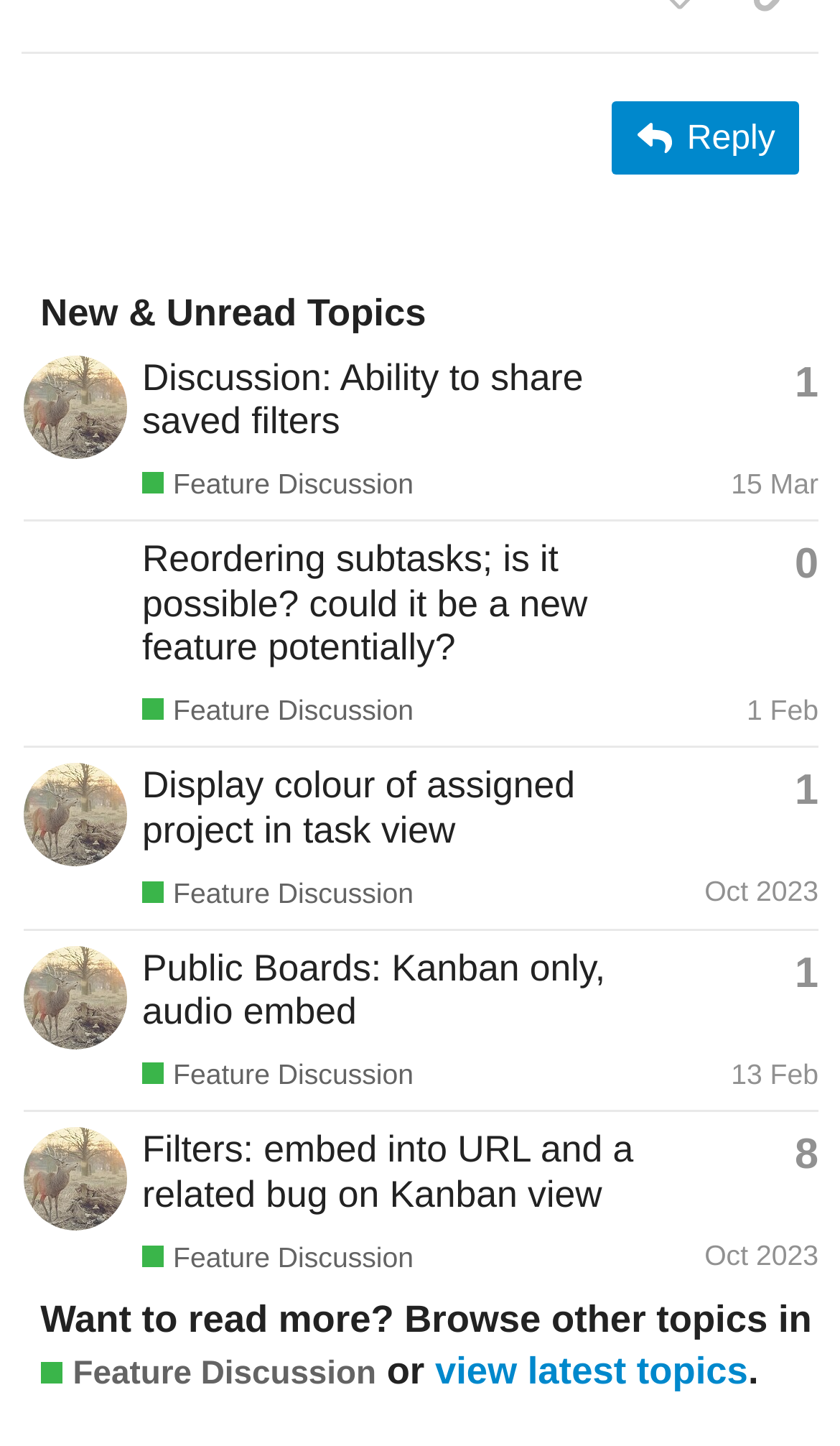Locate the bounding box coordinates of the area that needs to be clicked to fulfill the following instruction: "View latest topics". The coordinates should be in the format of four float numbers between 0 and 1, namely [left, top, right, bottom].

[0.518, 0.933, 0.891, 0.963]